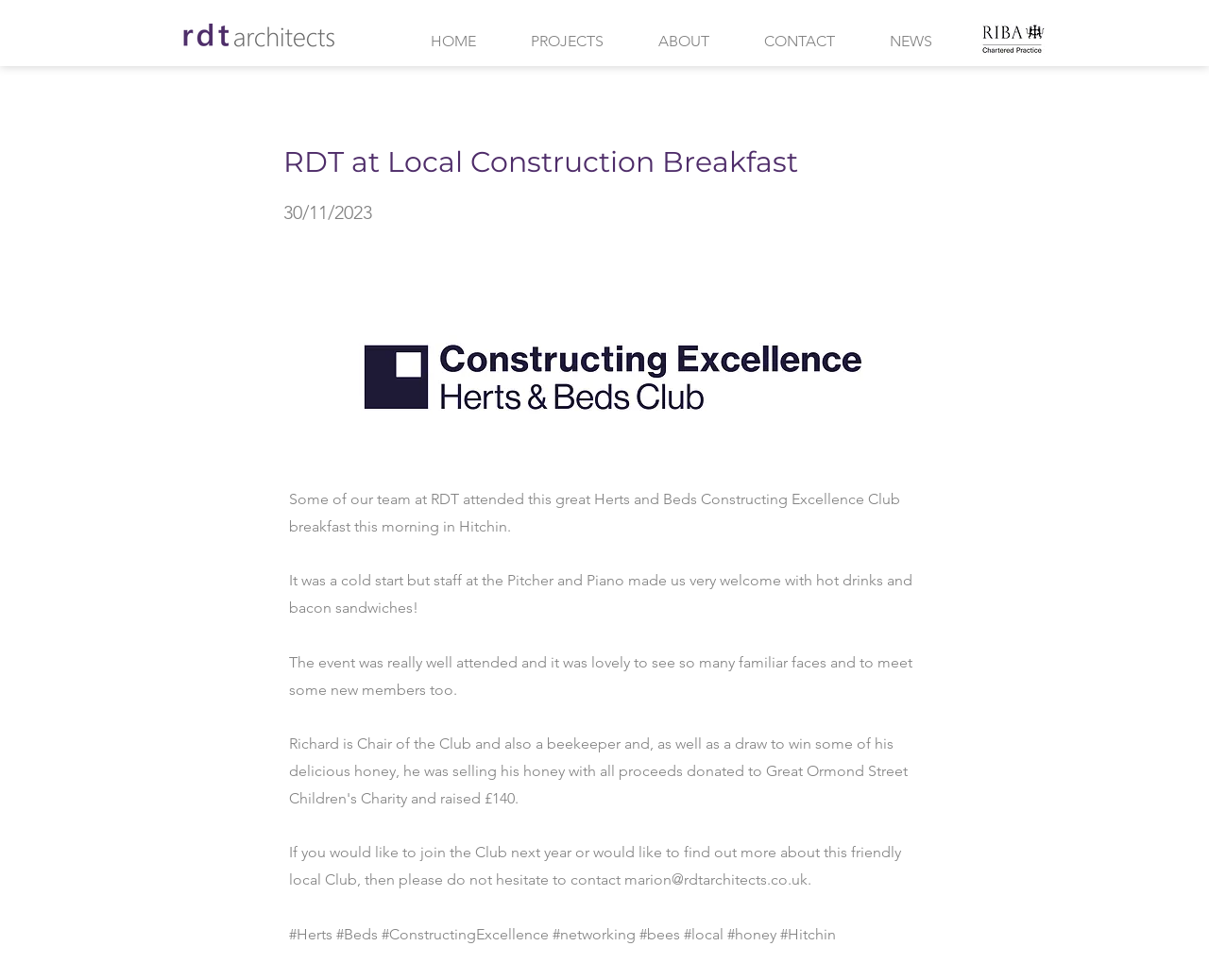Provide a thorough description of the webpage you see.

The webpage appears to be a news article or blog post from RDT Architects. At the top left, there is a link to "RDT Architects" accompanied by an image with the same name. To the right of this, there is a navigation menu with links to "HOME", "PROJECTS", "ABOUT", "CONTACT", and "NEWS". 

Below the navigation menu, there is a logo image "LogoBlackOnWhiteJpgjpg.jpg" at the top right corner. 

The main content of the page starts with a heading "RDT at Local Construction Breakfast" followed by a date "30/11/2023". Below this, there is an image "Picture1.jpg" that takes up most of the width of the page. 

Underneath the image, there are four paragraphs of text describing an event attended by the RDT team. The text explains that the team attended a breakfast event organized by the Herts and Beds Constructing Excellence Club, where they met familiar faces and new members. 

At the bottom of the page, there is a link to an email address "marion@rdtarchitects.co.uk" and a line of hashtags "#Herts #Beds #ConstructingExcellence #networking #bees #local #honey #Hitchin".